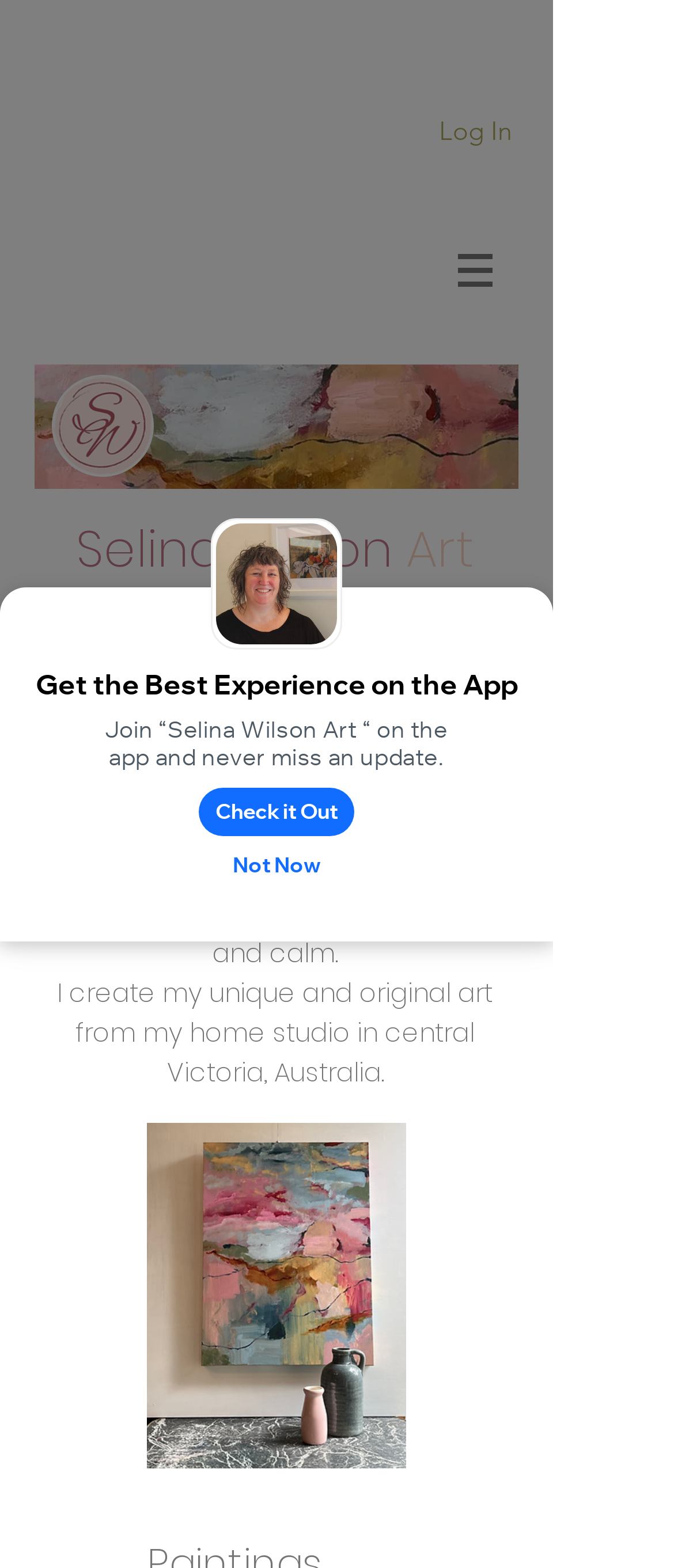Examine the image carefully and respond to the question with a detailed answer: 
Where is Selina Wilson's home studio located?

The webpage mentions that Selina Wilson creates her unique and original art from her home studio in central Victoria, Australia, which indicates the location of her studio.